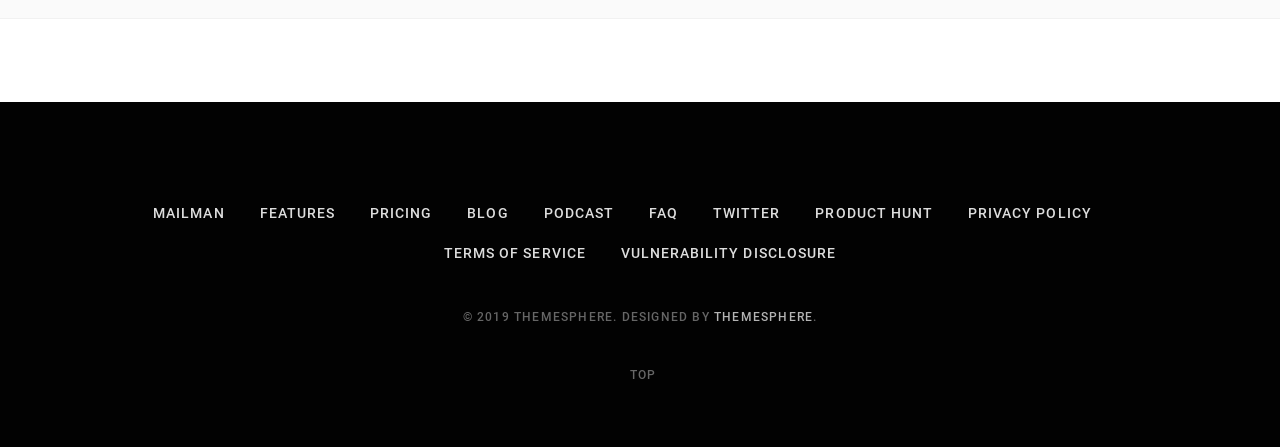Locate the bounding box coordinates of the segment that needs to be clicked to meet this instruction: "view pricing".

[0.289, 0.459, 0.338, 0.495]